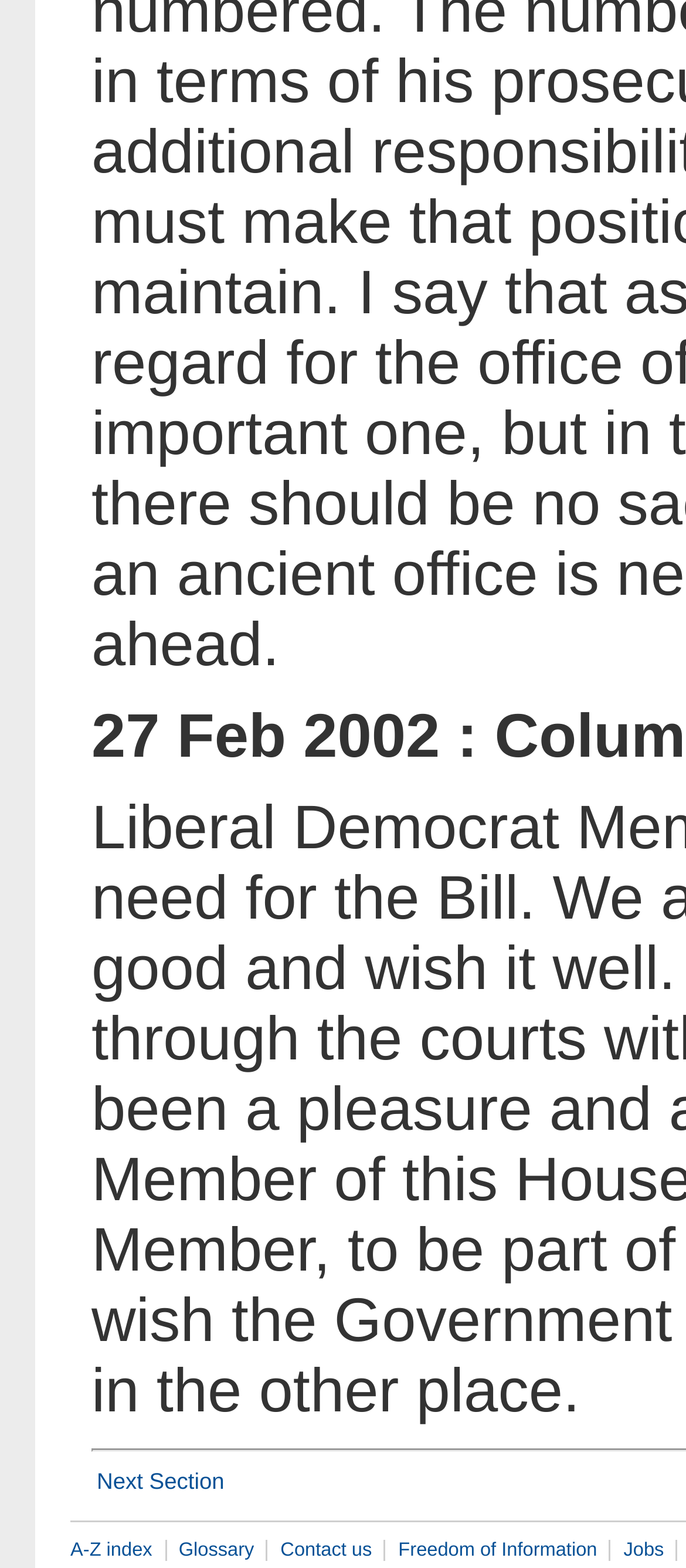How many elements are in the root element?
Give a single word or phrase as your answer by examining the image.

6